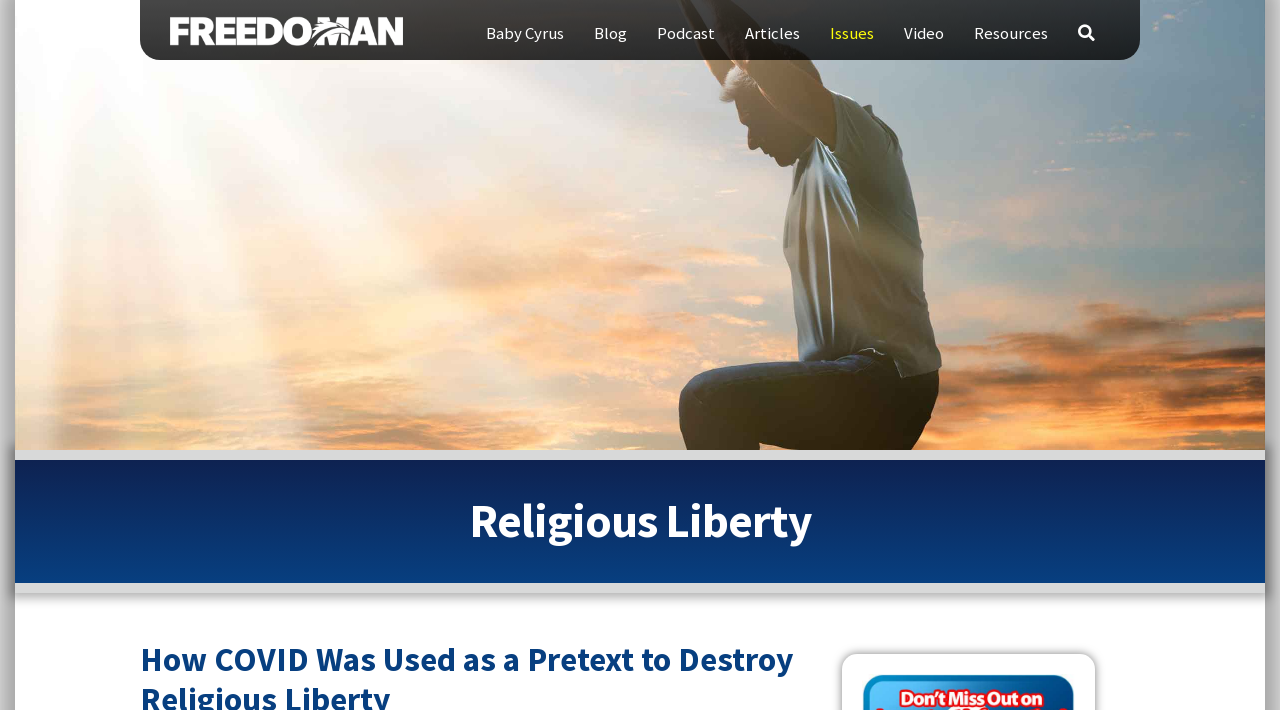How many main navigation links are there?
Look at the image and respond to the question as thoroughly as possible.

I counted the number of link elements with distinct text descriptions, excluding the logo link, and found 8 links with text descriptions 'Baby Cyrus', 'Blog', 'Podcast', 'Articles', 'Issues', 'Video', 'Resources', and ''.